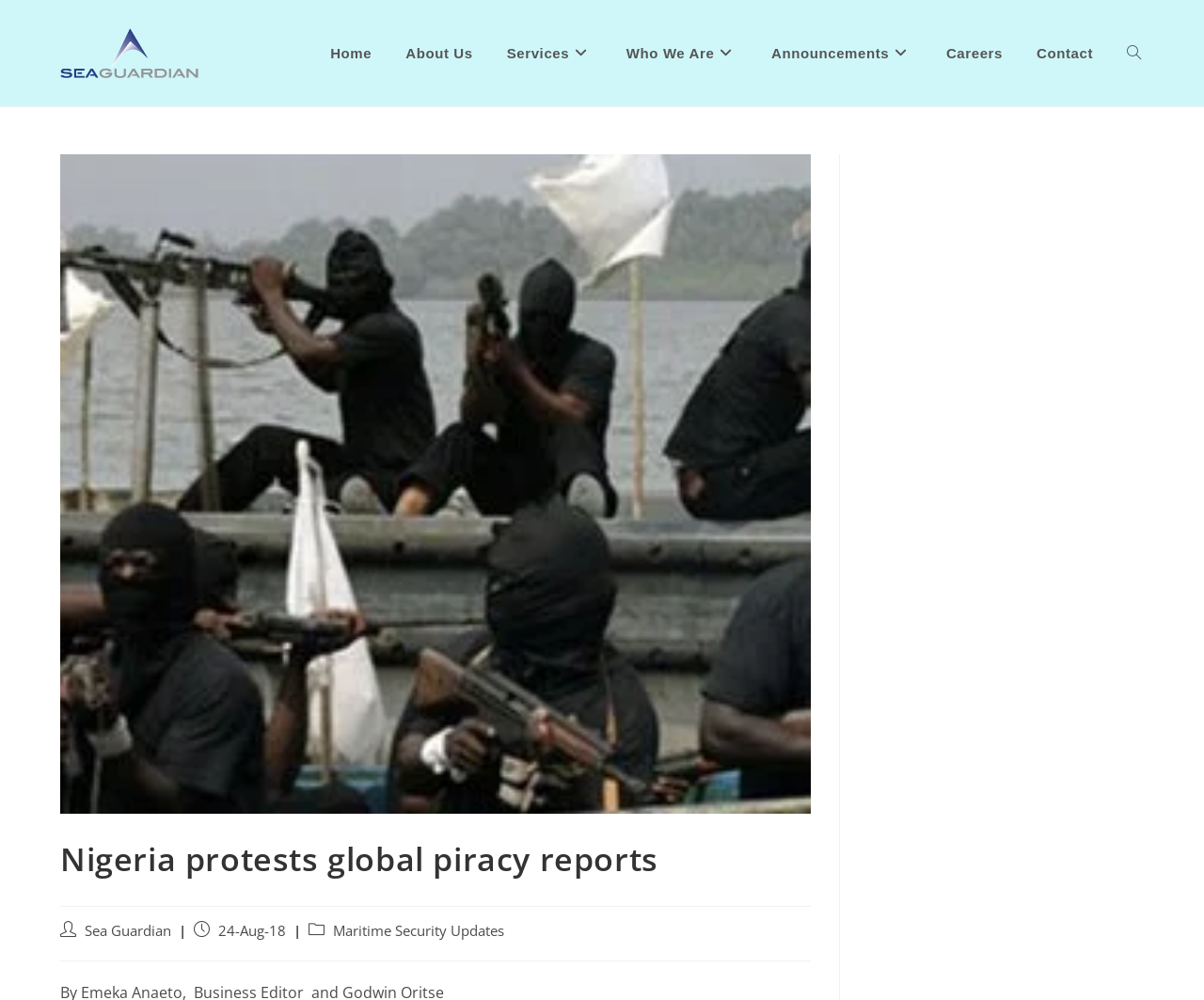Write an extensive caption that covers every aspect of the webpage.

The webpage appears to be a news article or report about Nigeria protesting global piracy reports. At the top left of the page, there is a logo of Sea Guardian Ltd, accompanied by a link to the company's website. 

Below the logo, there is a navigation menu with 8 links: Home, About Us, Services, Who We Are, Announcements, Careers, Contact, and Toggle website search. These links are positioned horizontally across the top of the page.

The main content of the webpage is a news article with the title "Nigeria protests global piracy reports" in a large font. The article is positioned below the navigation menu and takes up most of the page. 

To the right of the article title, there is a smaller link to Sea Guardian, followed by the date "24-Aug-18" and another link to "Maritime Security Updates". These elements are positioned near the bottom of the page.

There is also a large image on the page, which appears to be related to the news article, but its exact content is not specified. The image is positioned below the navigation menu and to the left of the article title.